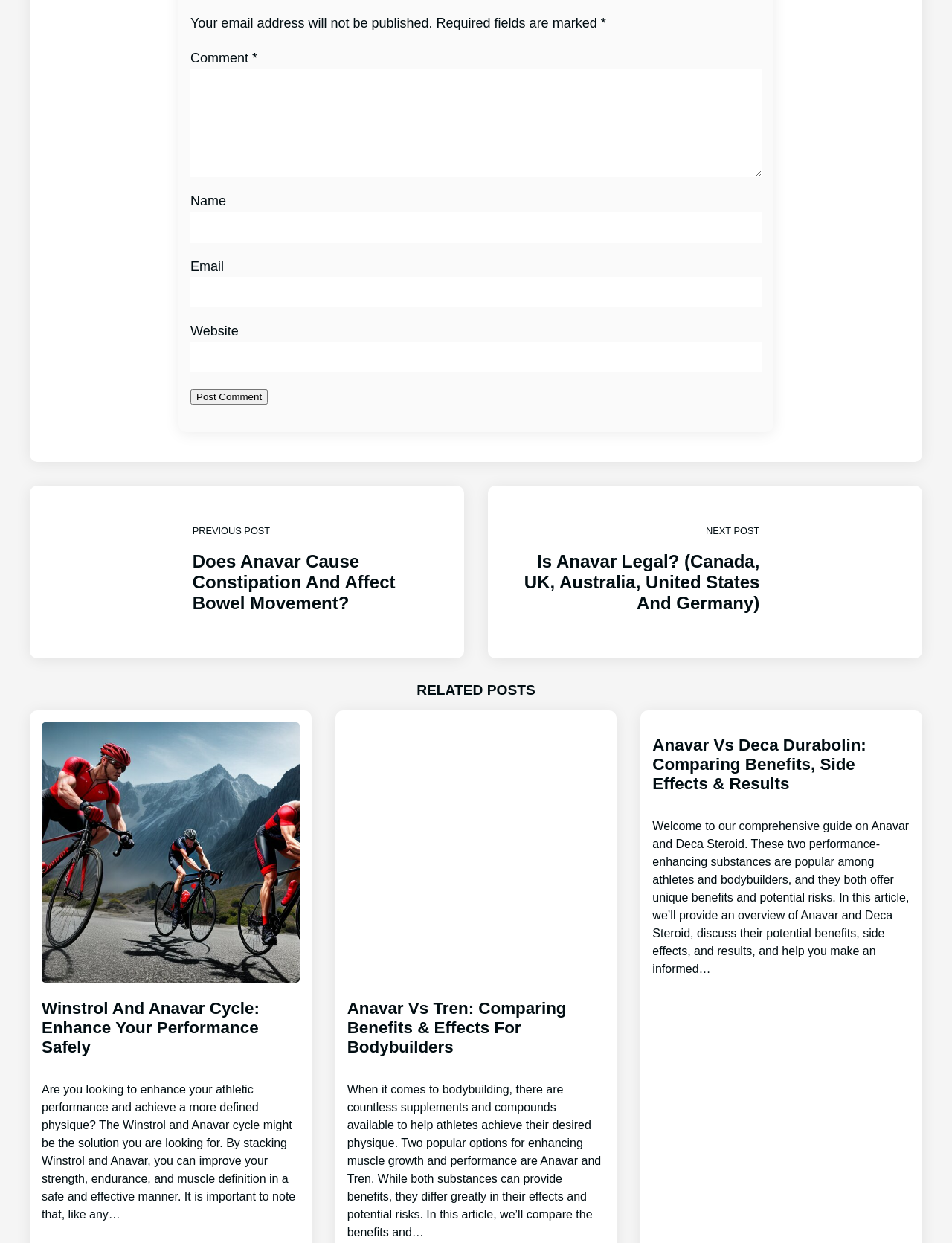What is the label of the first text box in the comment section?
Please provide a detailed and thorough answer to the question.

I can see that the first text box in the comment section has a label 'Comment *', which suggests that it is a required field.